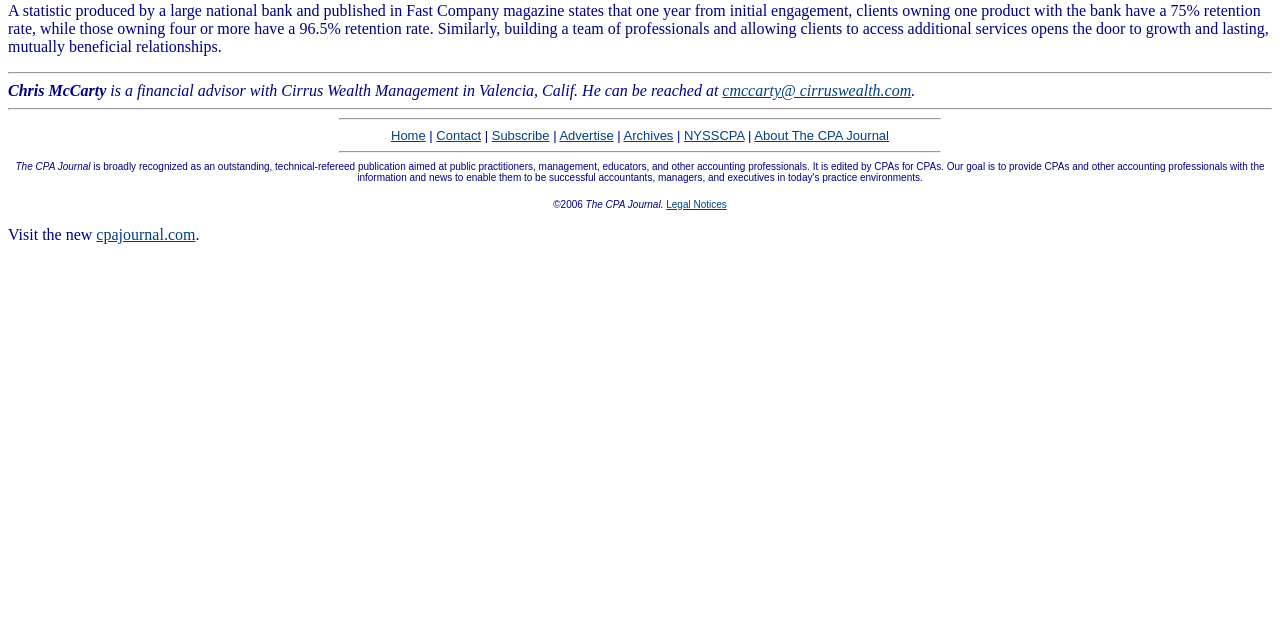What is the URL of the website mentioned at the bottom of the page?
Examine the image and give a concise answer in one word or a short phrase.

cpajournal.com